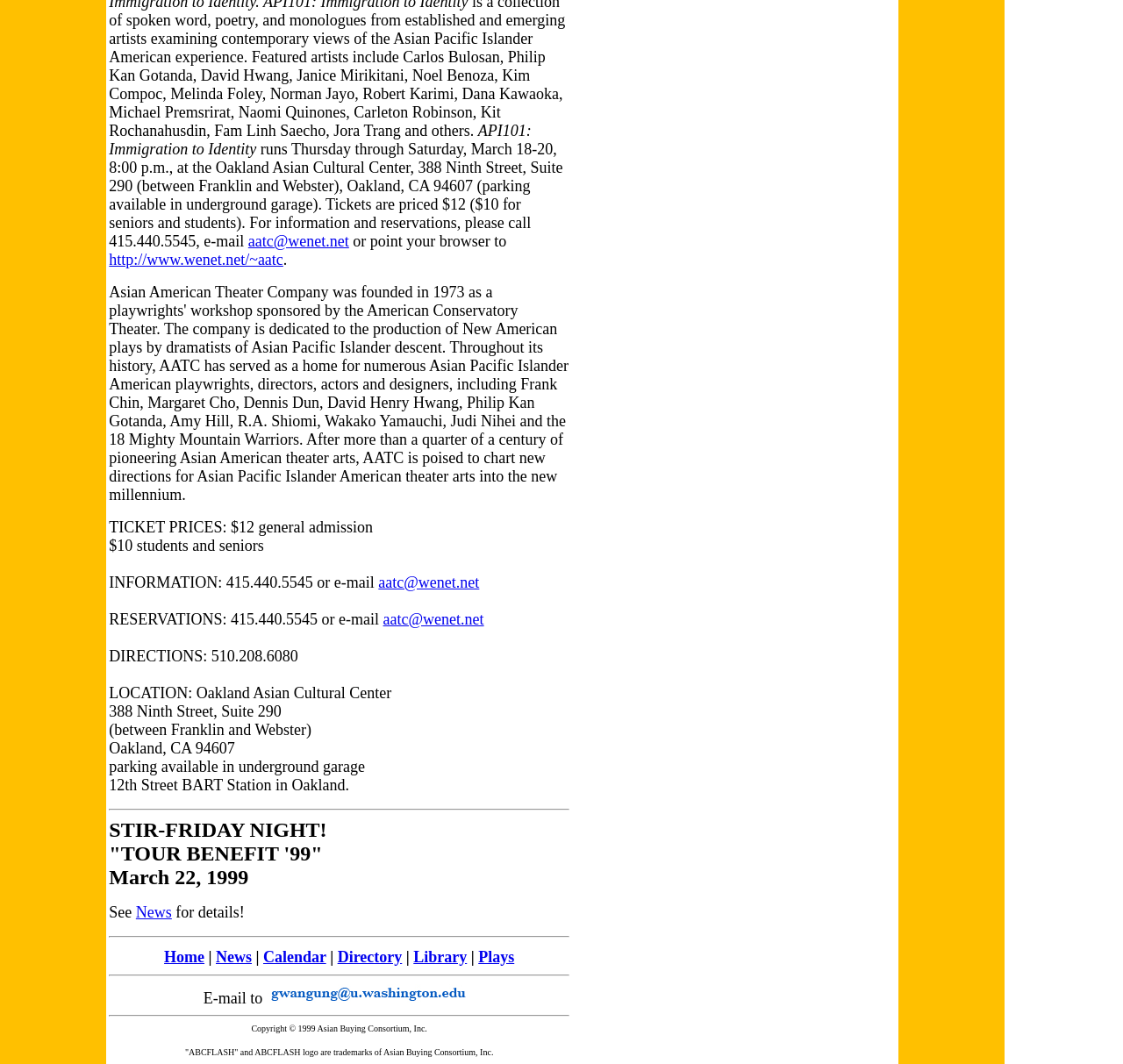Please identify the bounding box coordinates of the element's region that should be clicked to execute the following instruction: "Visit the home page". The bounding box coordinates must be four float numbers between 0 and 1, i.e., [left, top, right, bottom].

[0.146, 0.893, 0.182, 0.907]